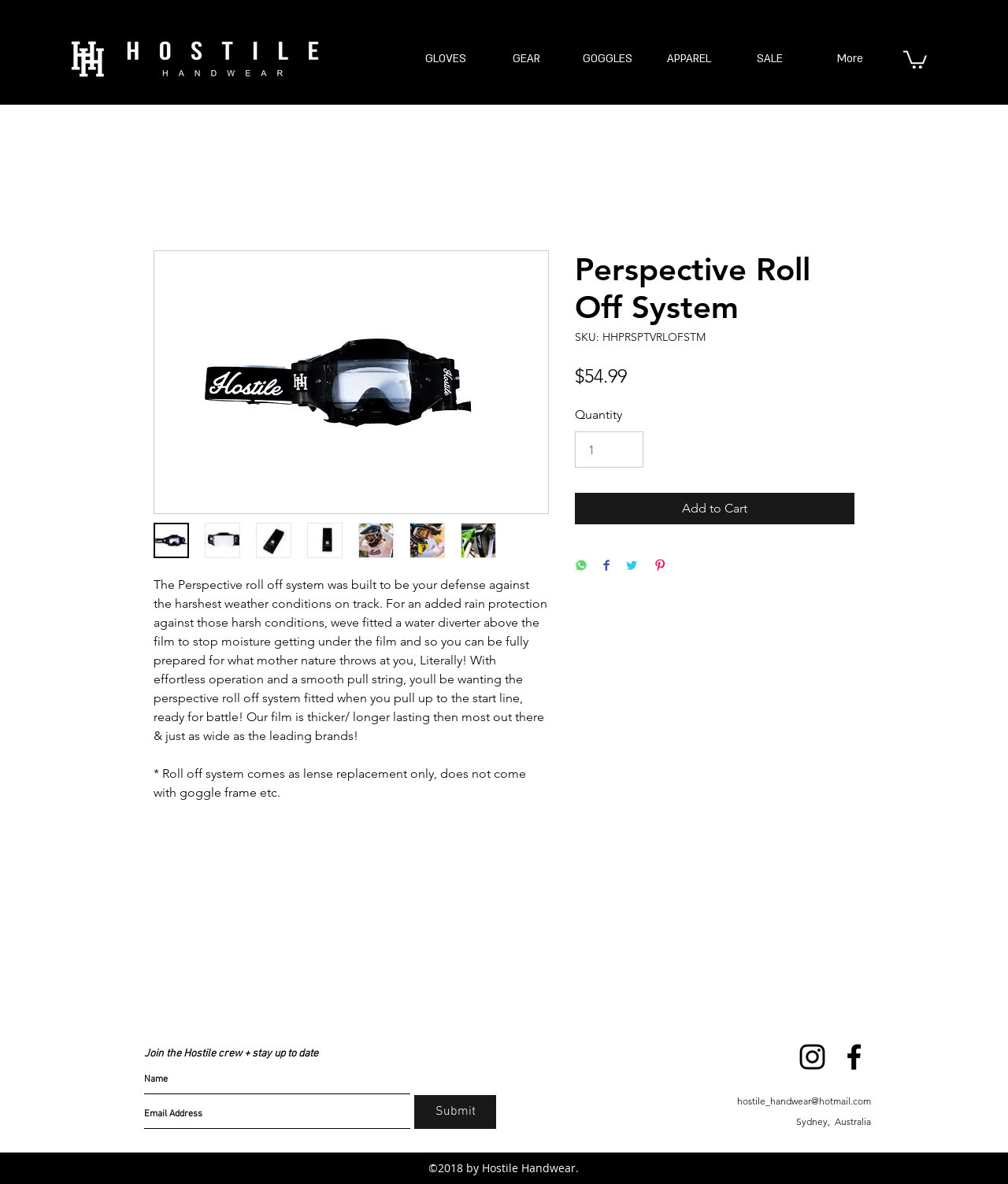What social media platforms can you share the product on?
Provide a detailed answer to the question using information from the image.

I found the answer by looking at the share buttons below the product information section, which allows users to share the product on WhatsApp, Facebook, Twitter, and Pinterest.